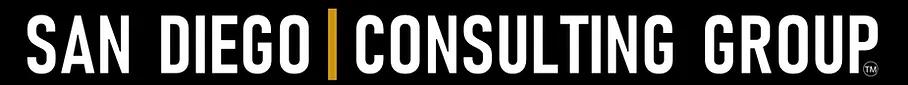Provide a comprehensive description of the image.

The image prominently displays the logo of the "San Diego Consulting Group," showcasing the name in bold, white typography against a sleek black background. The design is modern and professional, highlighted by a distinctive vertical gold line dividing the text into two sections: "SAN DIEGO" on the left and "CONSULTING GROUP" on the right. This logo encapsulates the group's brand identity, emphasizing its focus on consulting services within the vibrant San Diego area. The overall aesthetic conveys a sense of innovation and reliability, aligning with the group’s mission to provide expert consulting solutions.